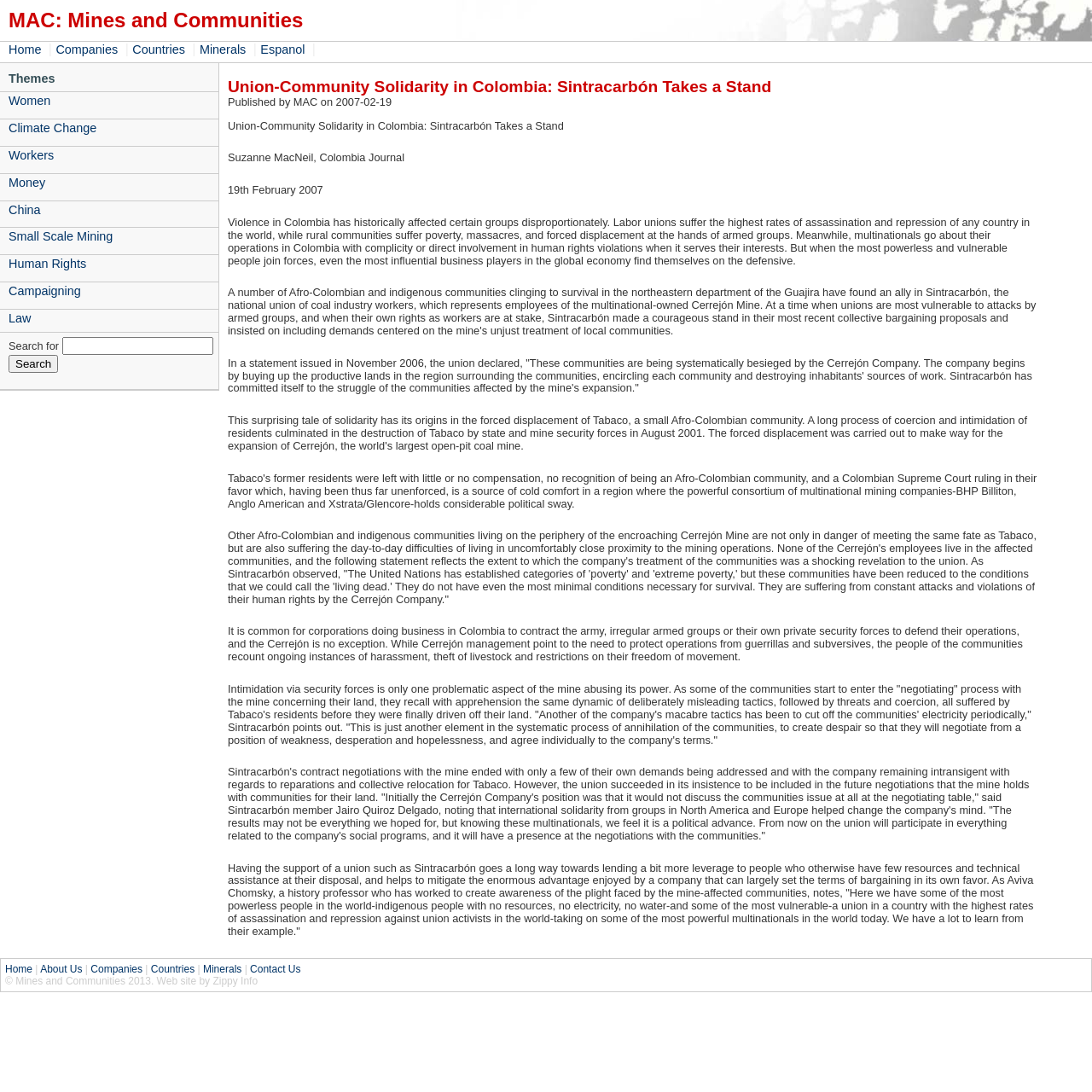Locate the bounding box coordinates of the element that should be clicked to execute the following instruction: "Search for something".

[0.057, 0.308, 0.195, 0.325]